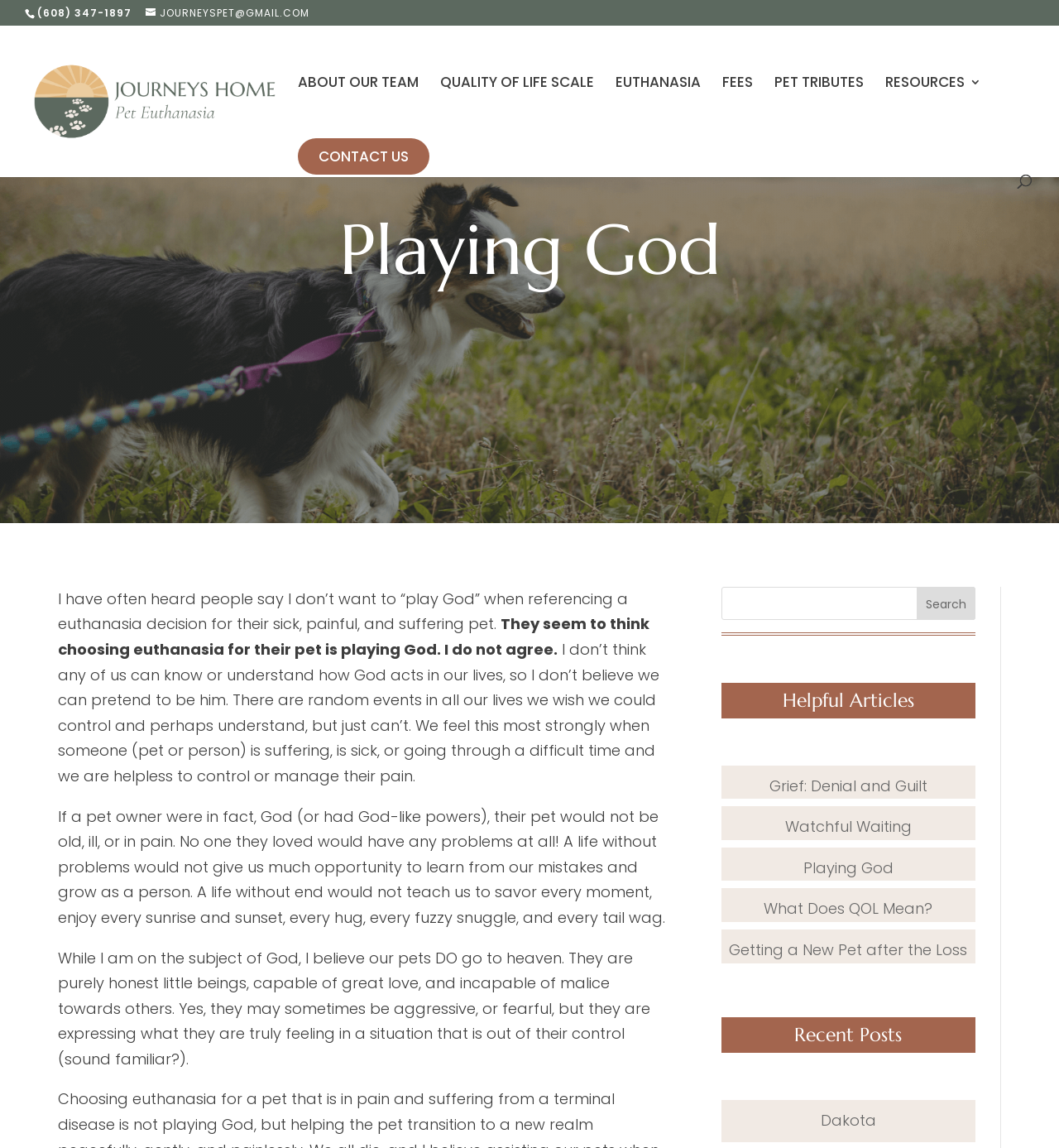Determine the bounding box coordinates in the format (top-left x, top-left y, bottom-right x, bottom-right y). Ensure all values are floating point numbers between 0 and 1. Identify the bounding box of the UI element described by: About Our Team

[0.281, 0.066, 0.395, 0.12]